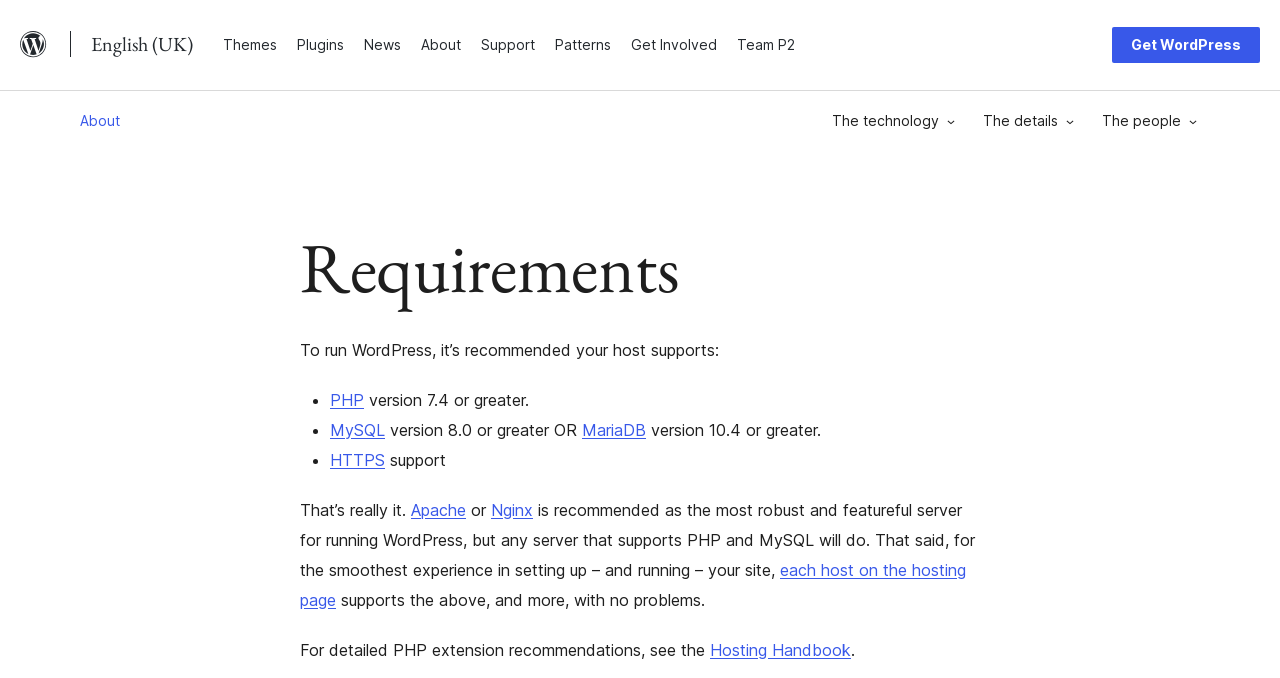Please find the bounding box coordinates of the clickable region needed to complete the following instruction: "Learn about the requirements to run WordPress". The bounding box coordinates must consist of four float numbers between 0 and 1, i.e., [left, top, right, bottom].

[0.234, 0.341, 0.766, 0.449]